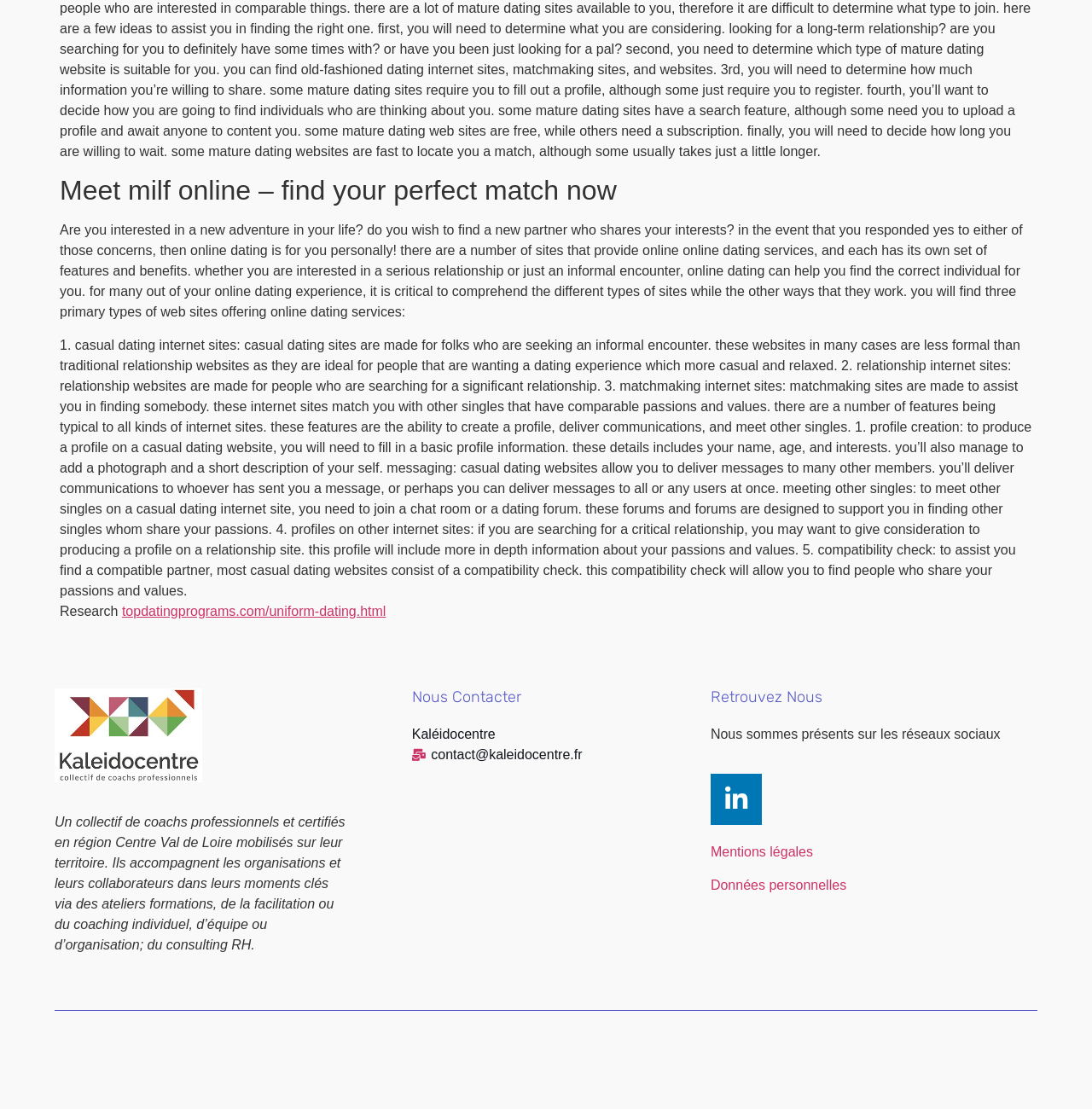What can be found on a casual dating website?
Utilize the information in the image to give a detailed answer to the question.

Based on the text, a casual dating website typically allows users to create a profile, send messages to other members, and participate in chat rooms or dating forums to meet other singles who share similar interests.